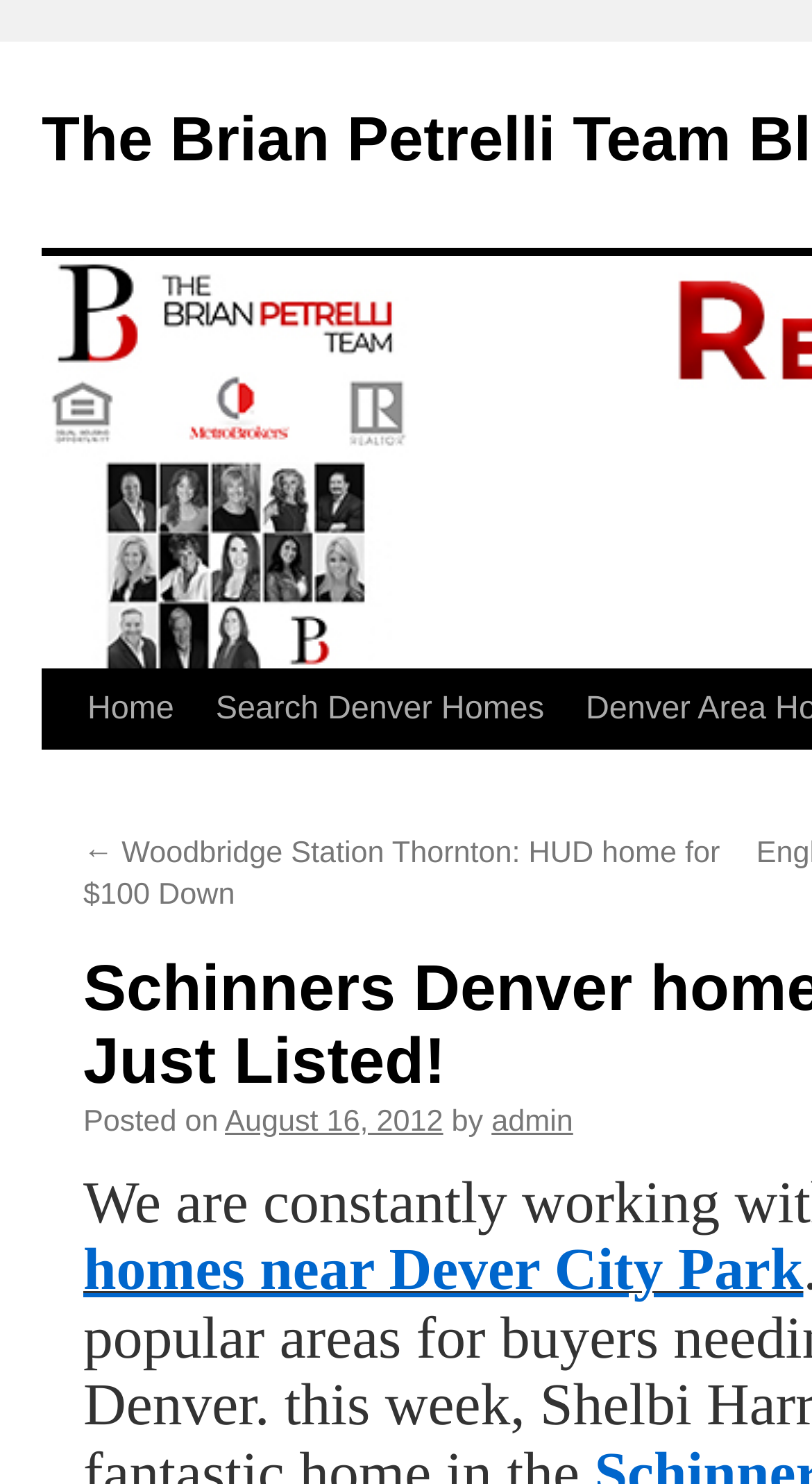What is the date of the latest article?
Deliver a detailed and extensive answer to the question.

I found the date of the latest article by looking at the text 'Posted on August 16, 2012' which is likely the date of the latest article.